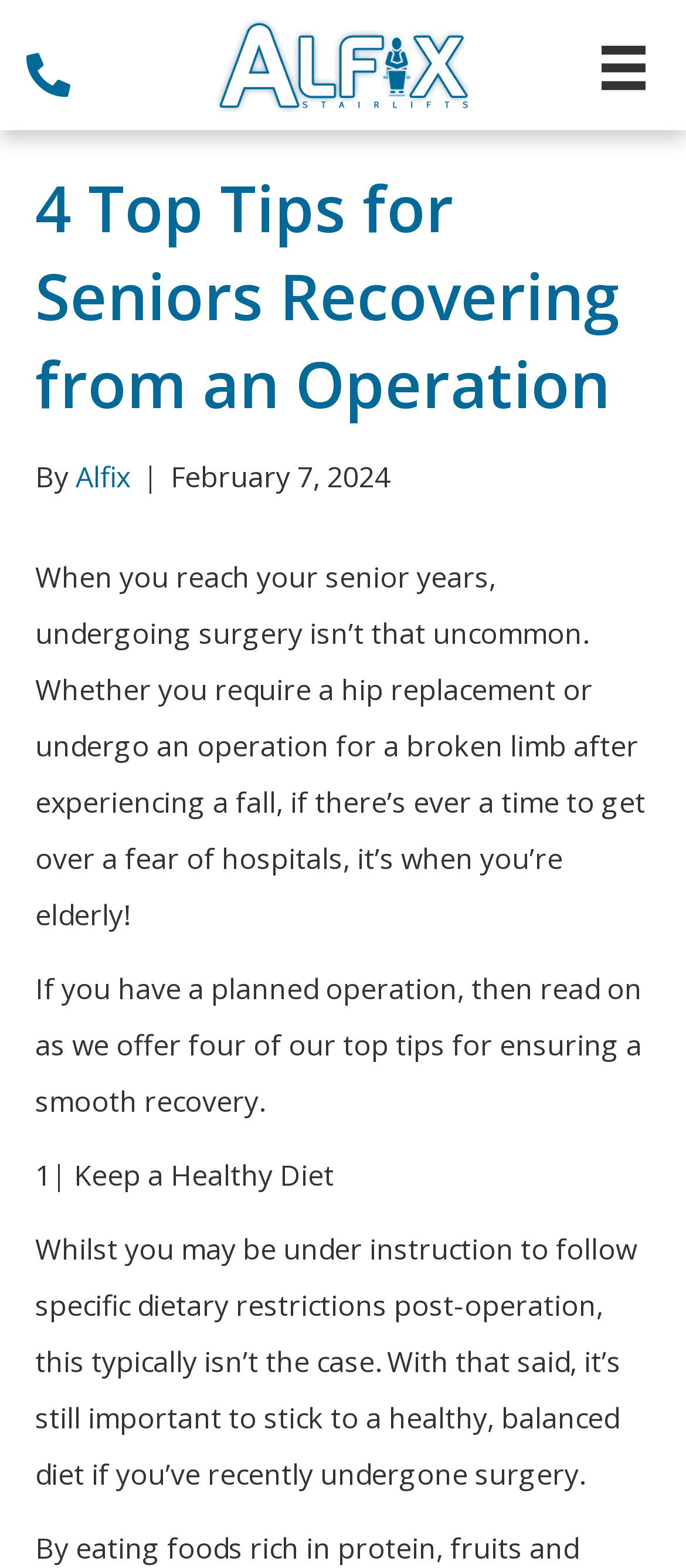Provide your answer in a single word or phrase: 
Who is the author of the article?

Alfix